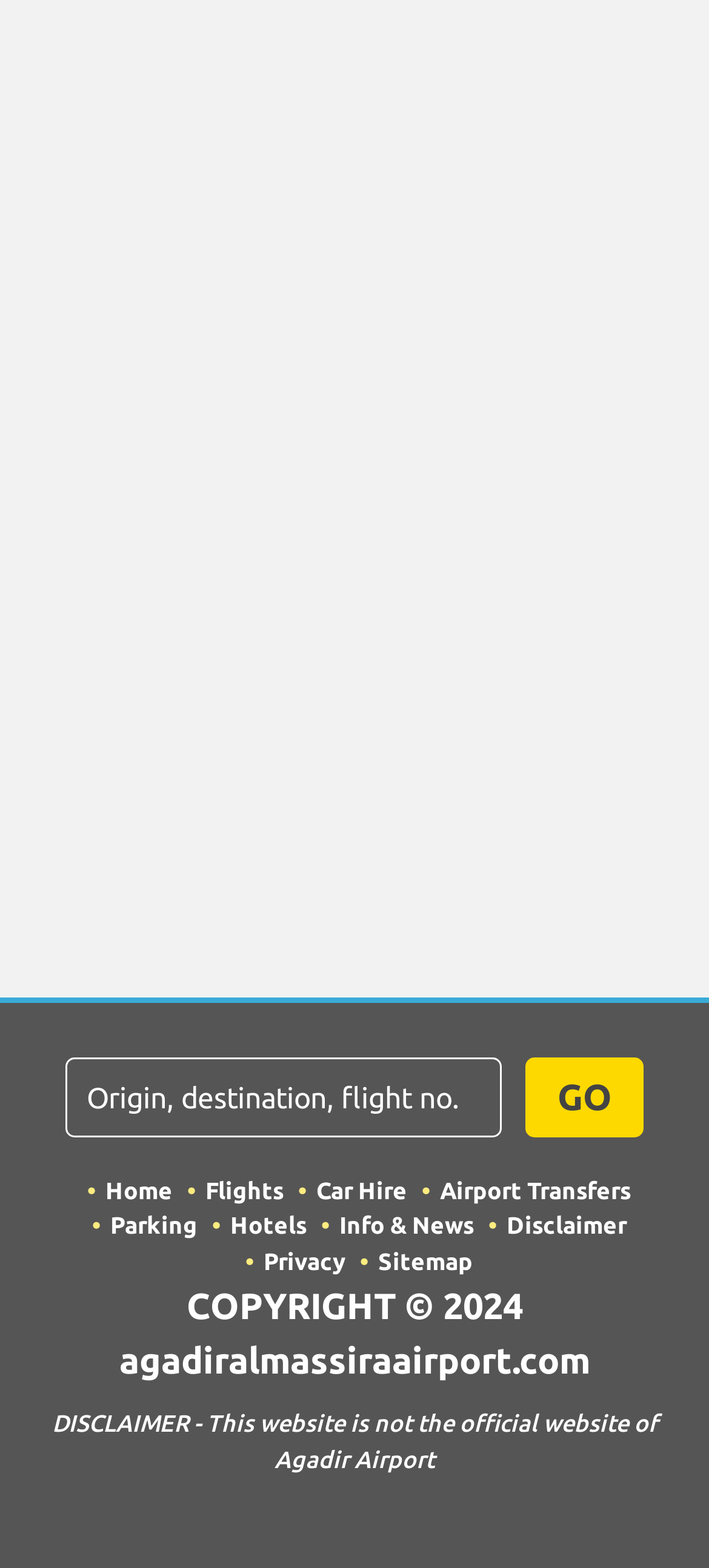Please identify the coordinates of the bounding box for the clickable region that will accomplish this instruction: "Enter flight information".

[0.092, 0.674, 0.708, 0.725]